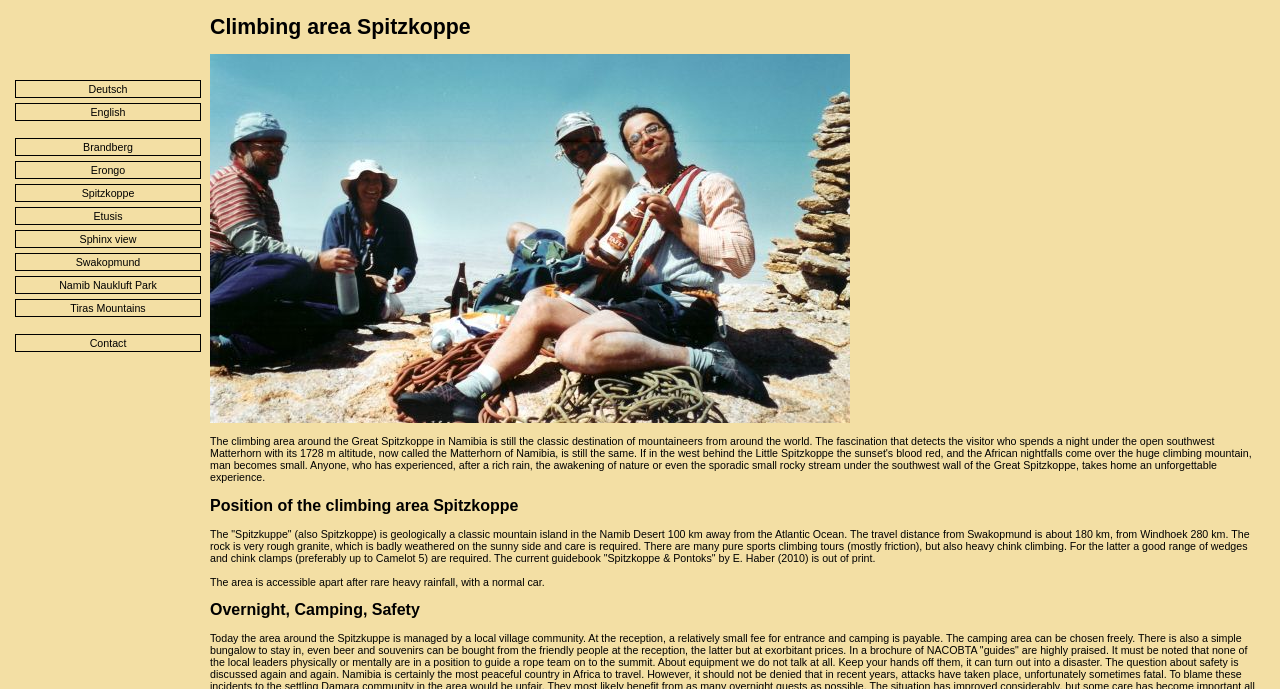Please provide a comprehensive response to the question below by analyzing the image: 
What is required for chink climbing in Spitzkoppe?

The webpage mentions that 'For the latter a good range of wedges and chink clamps (preferably up to Camelot 5) are required.'